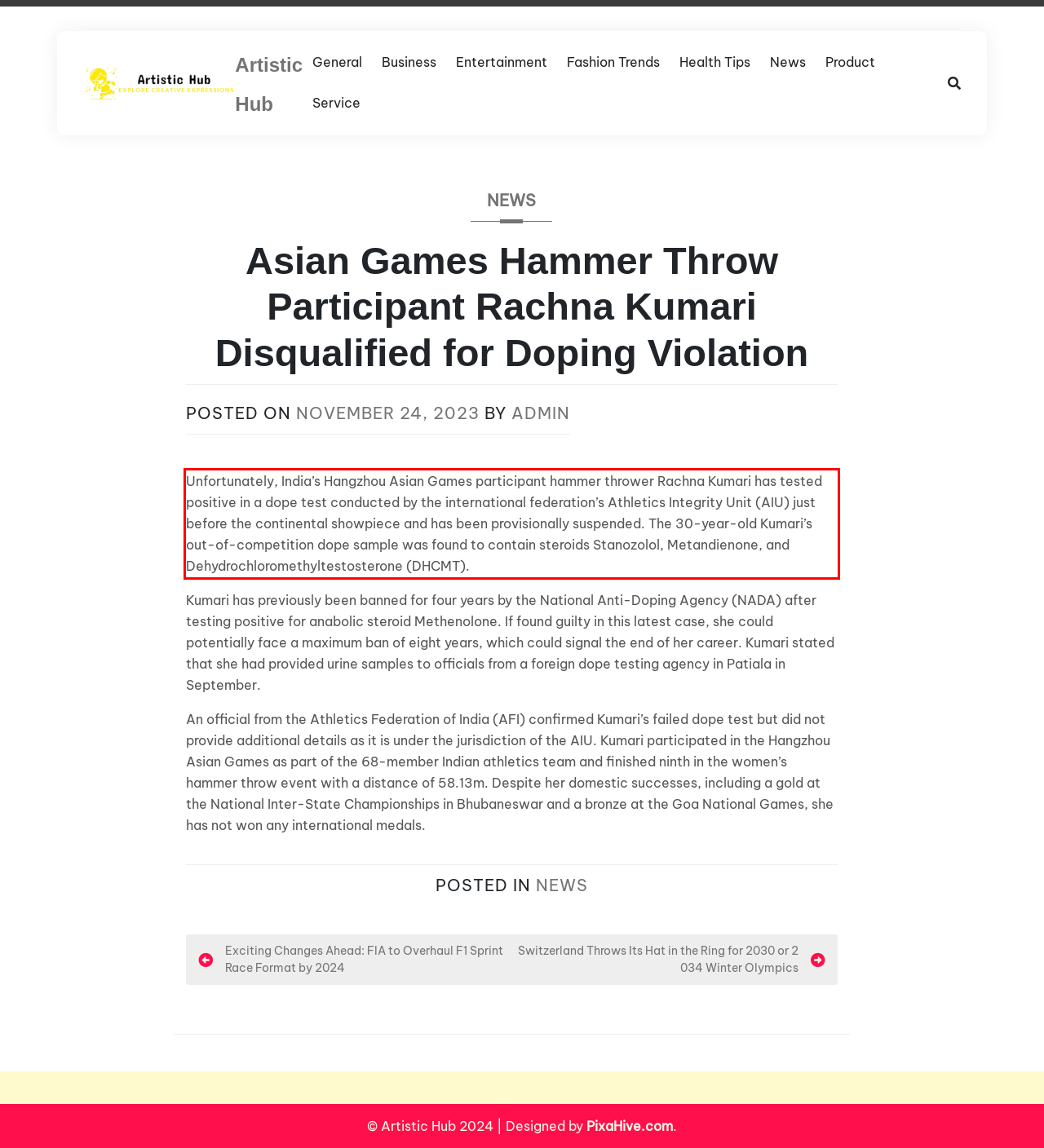You are provided with a screenshot of a webpage that includes a UI element enclosed in a red rectangle. Extract the text content inside this red rectangle.

Unfortunately, India’s Hangzhou Asian Games participant hammer thrower Rachna Kumari has tested positive in a dope test conducted by the international federation’s Athletics Integrity Unit (AIU) just before the continental showpiece and has been provisionally suspended. The 30-year-old Kumari’s out-of-competition dope sample was found to contain steroids Stanozolol, Metandienone, and Dehydrochloromethyltestosterone (DHCMT).